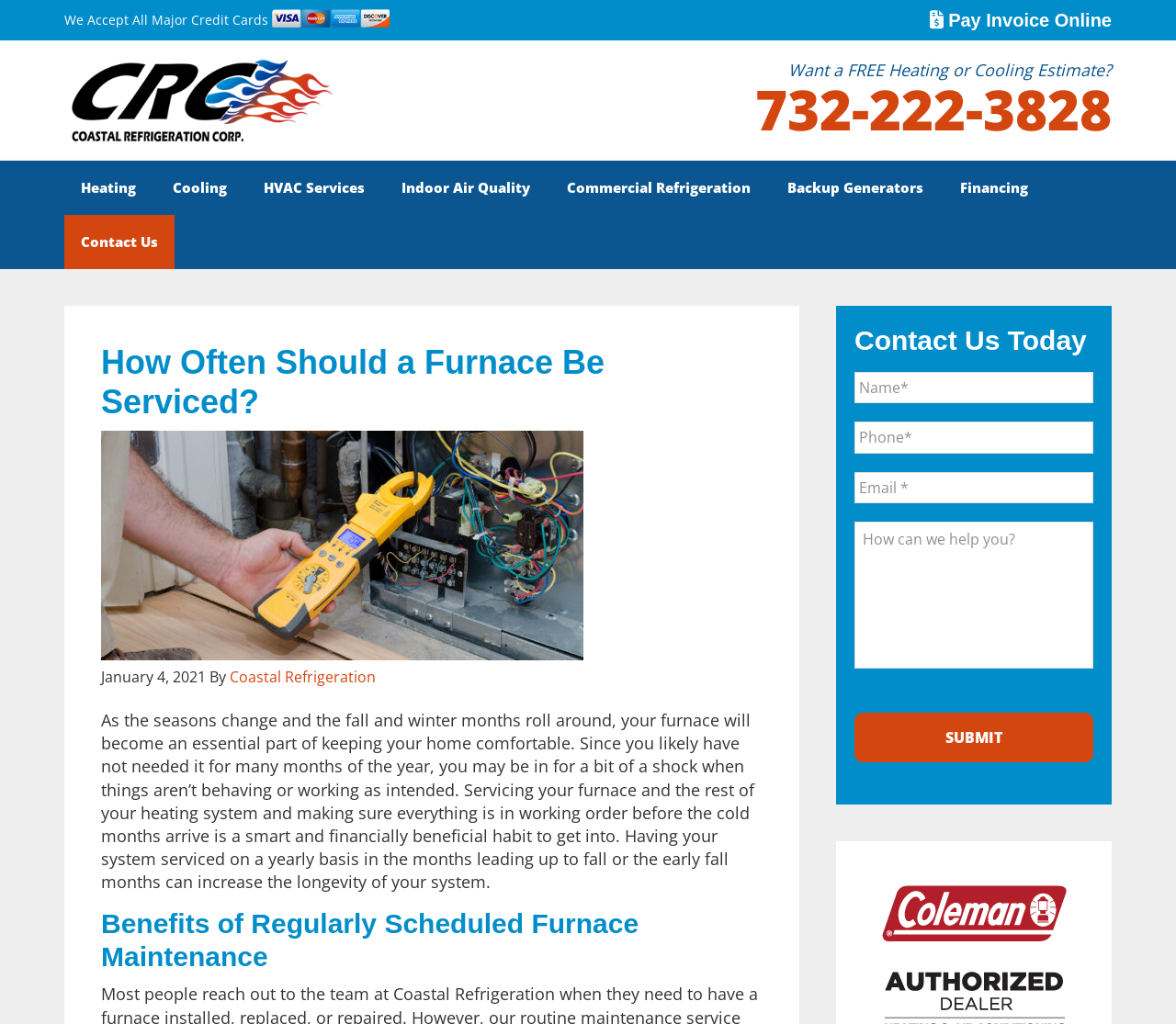Highlight the bounding box coordinates of the element you need to click to perform the following instruction: "Click the 'Pay Invoice Online' link."

[0.5, 0.009, 0.945, 0.03]